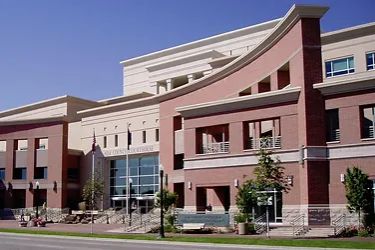What is above the entrance of the courthouse?
Utilize the information in the image to give a detailed answer to the question.

The question inquires about the feature above the entrance of the courthouse. According to the caption, above the entrance, the name of the court is inscribed, emphasizing its official status, which provides the answer to this question.